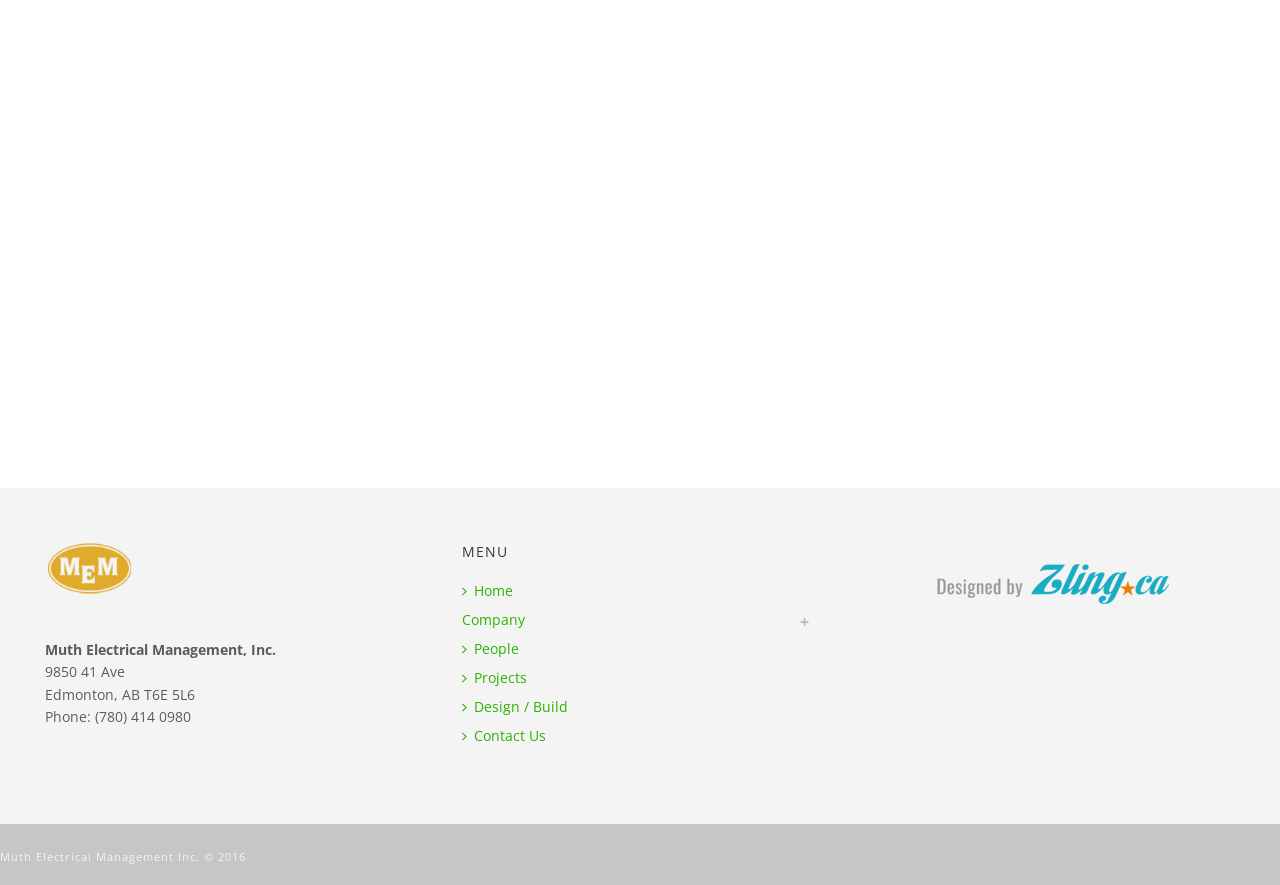Provide a brief response to the question using a single word or phrase: 
What is the copyright year of the company?

2016